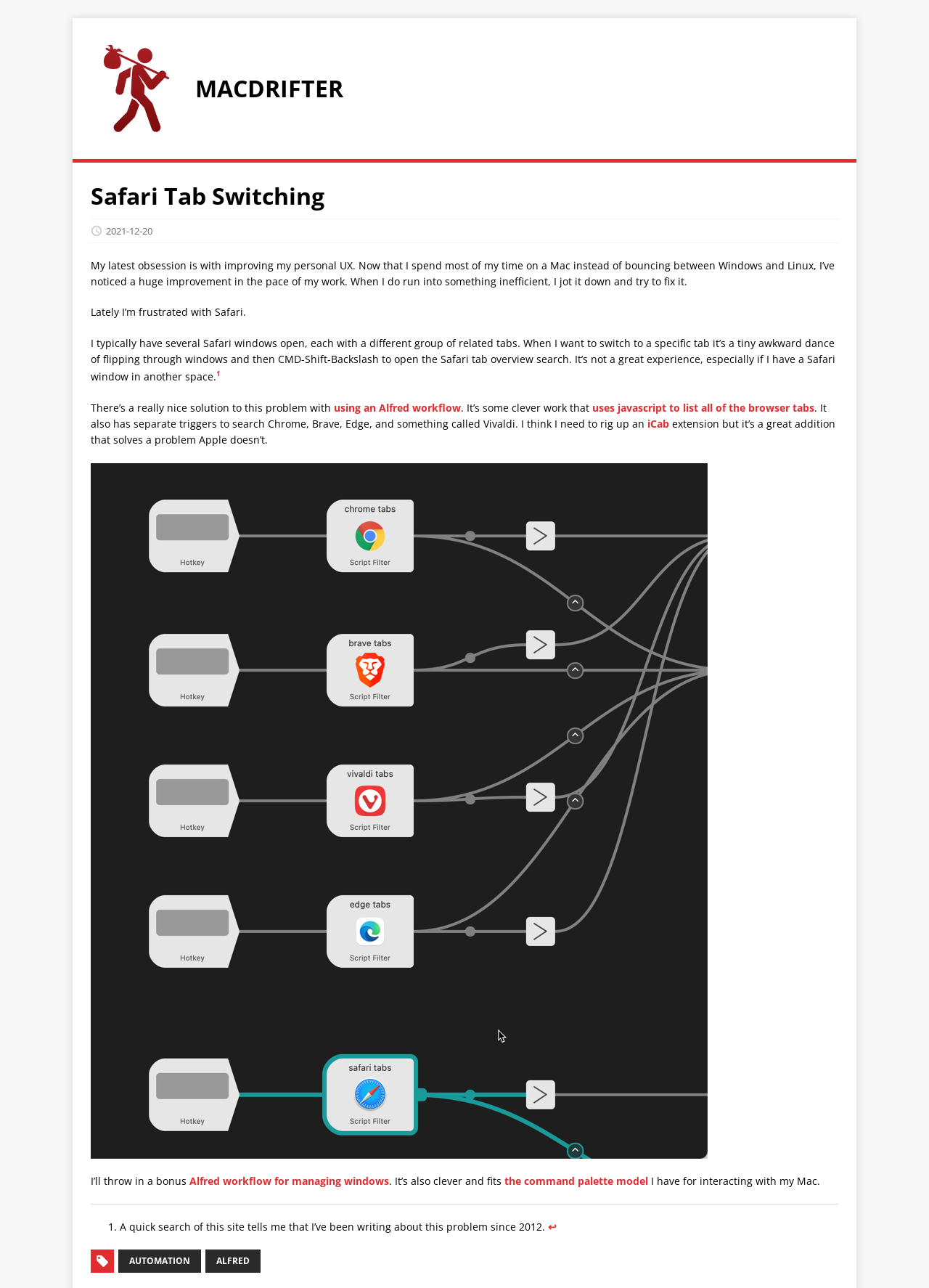Please locate the bounding box coordinates for the element that should be clicked to achieve the following instruction: "Click the link to MACDRIFTER". Ensure the coordinates are given as four float numbers between 0 and 1, i.e., [left, top, right, bottom].

[0.098, 0.028, 0.382, 0.109]